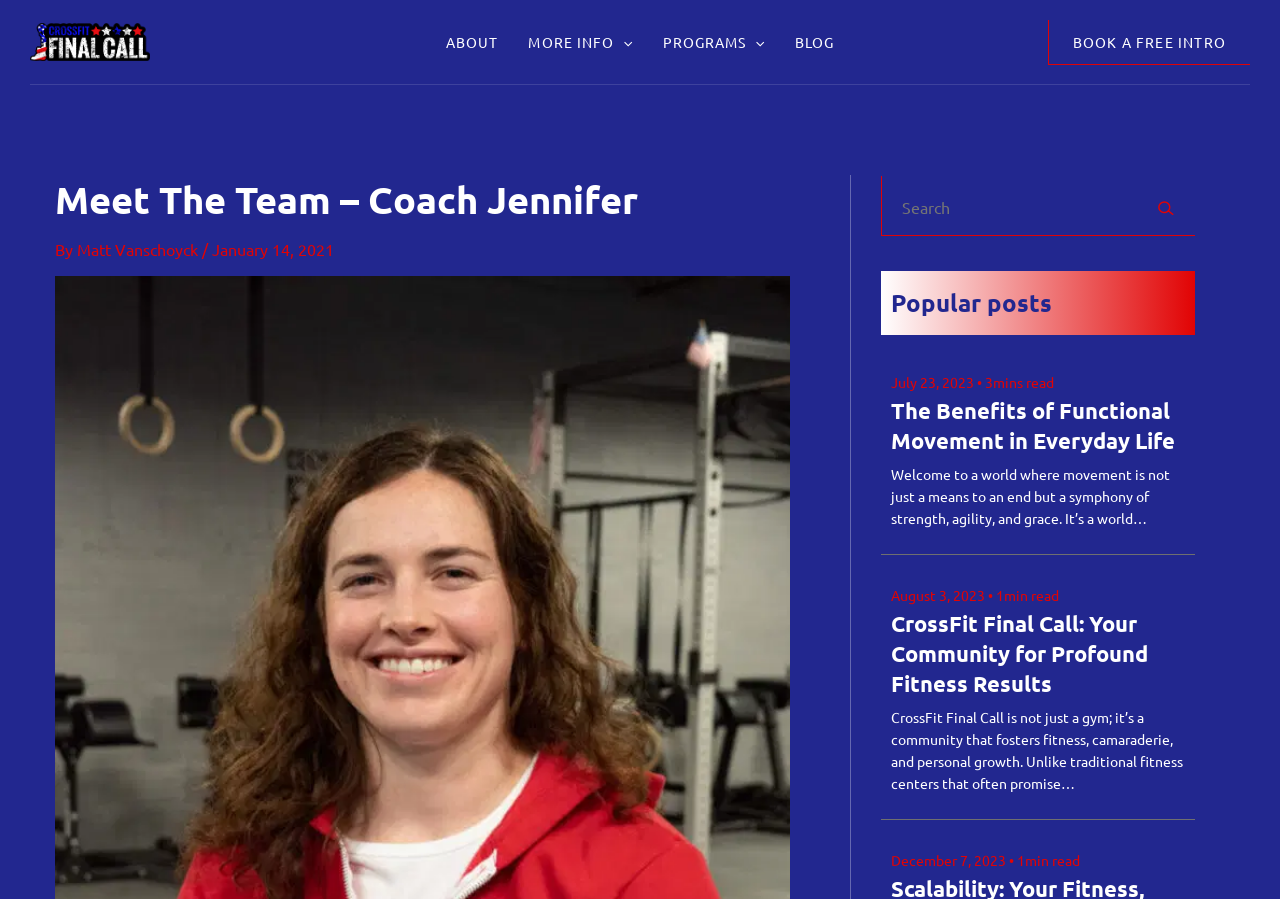Determine the bounding box coordinates of the clickable region to follow the instruction: "Go to the 'ABOUT' page".

[0.337, 0.02, 0.401, 0.093]